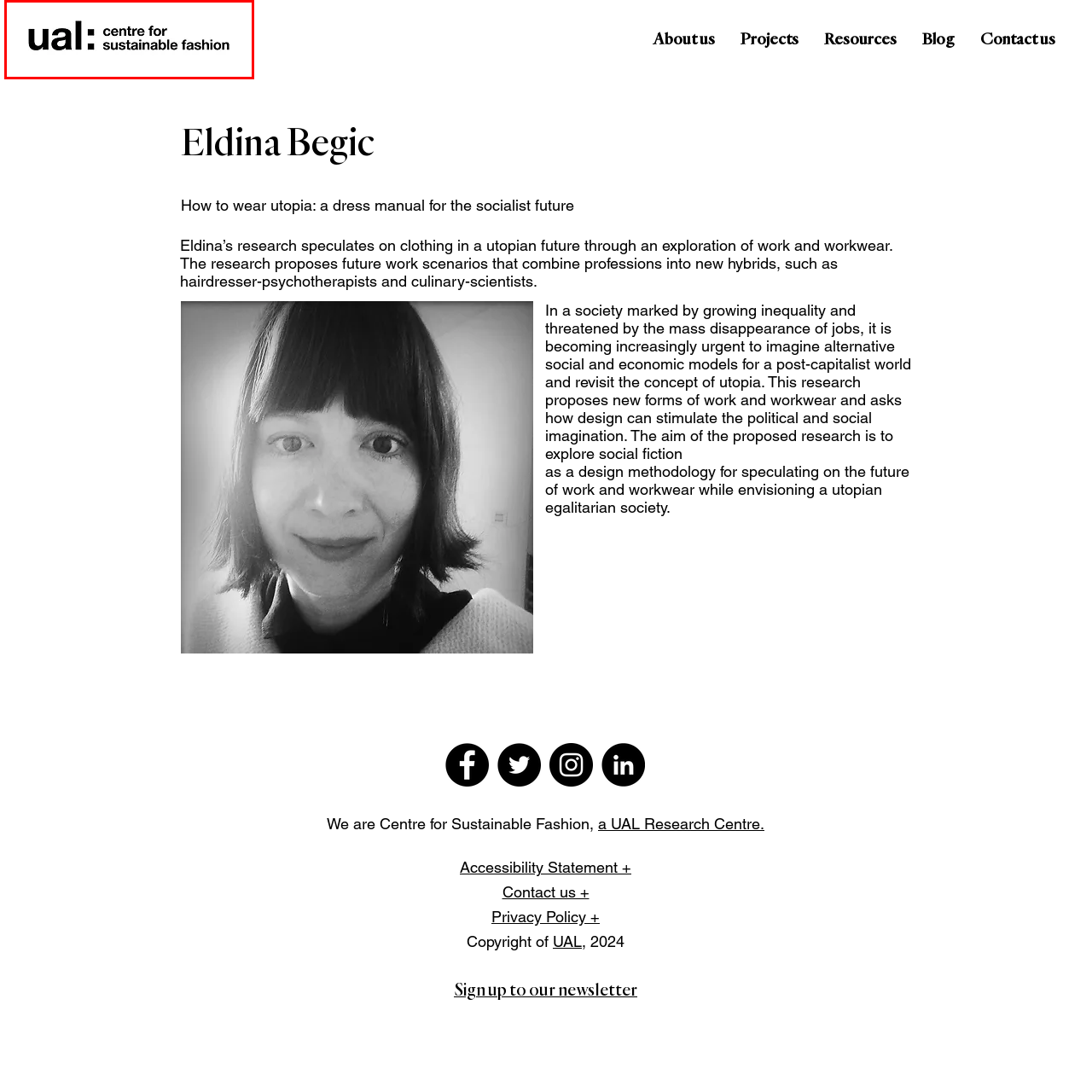Examine the image within the red border and provide a concise answer: What is the role of the Centre for Sustainable Fashion in the fashion industry?

Inspiring positive change